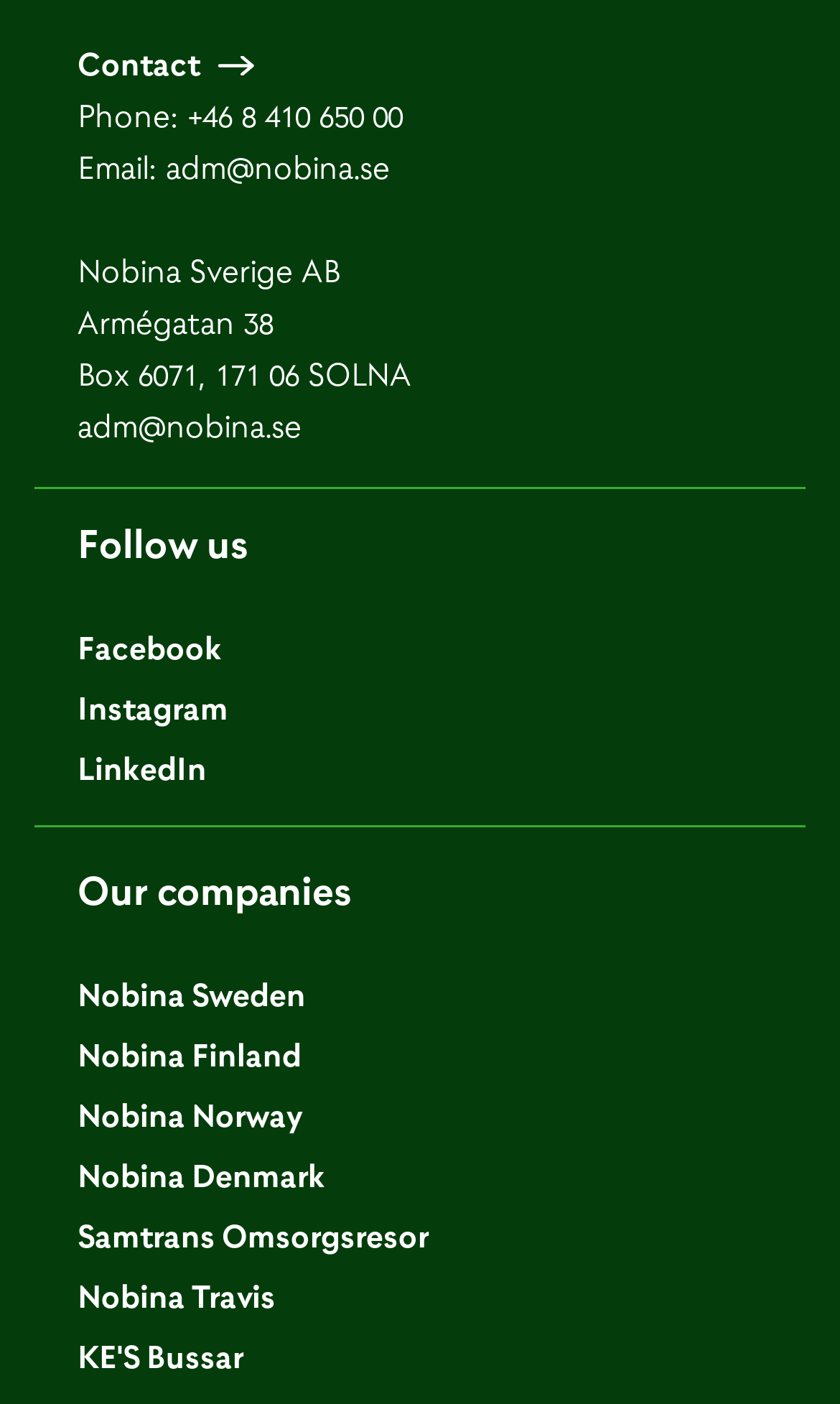Analyze the image and deliver a detailed answer to the question: How many companies are listed under 'Our companies'?

I counted the number of links under the 'Our companies' label, which are Nobina Sweden, Nobina Finland, Nobina Norway, Nobina Denmark, Samtrans Omsorgsresor, Nobina Travis, and KE'S Bussar, so there are 7 companies listed.